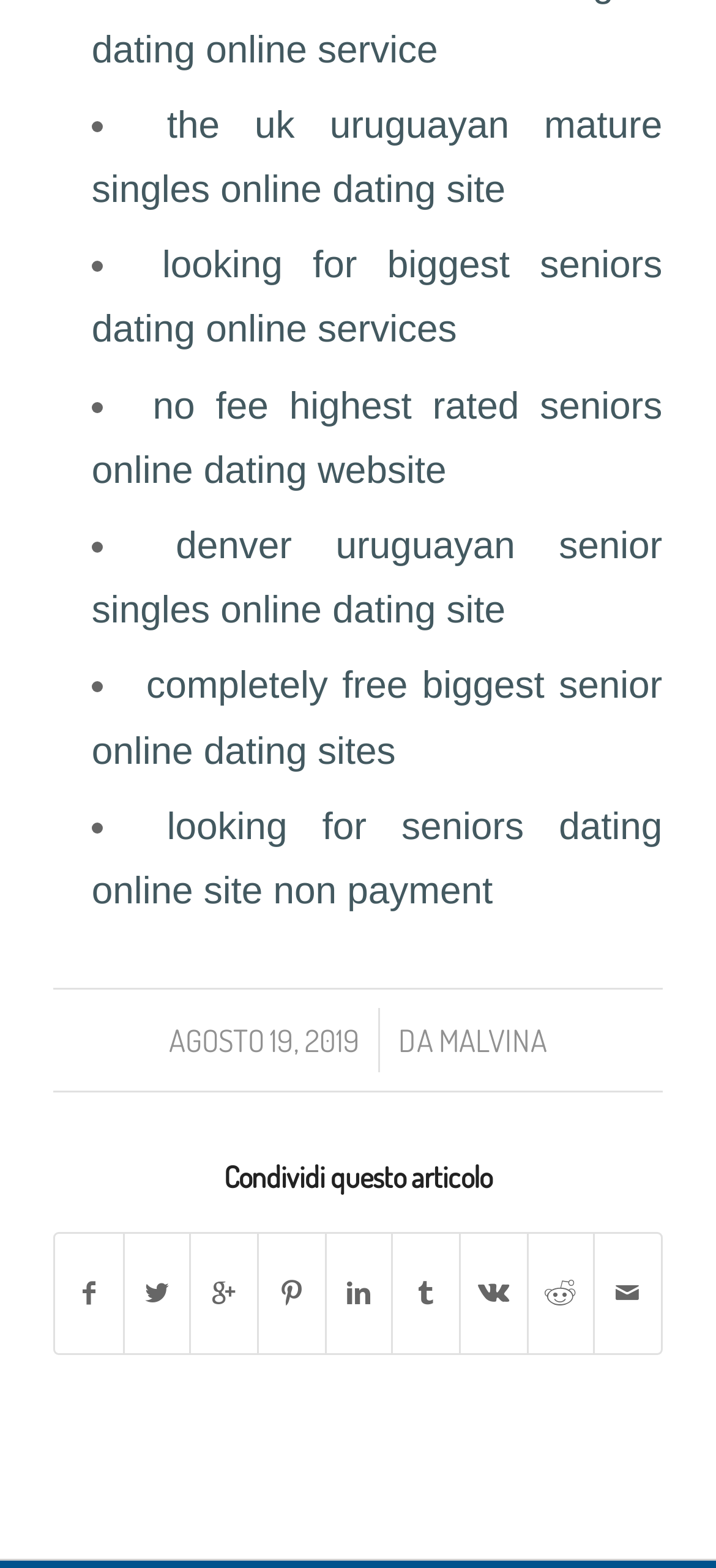Find the bounding box of the UI element described as: "Condividi su Twitter". The bounding box coordinates should be given as four float values between 0 and 1, i.e., [left, top, right, bottom].

[0.174, 0.787, 0.265, 0.863]